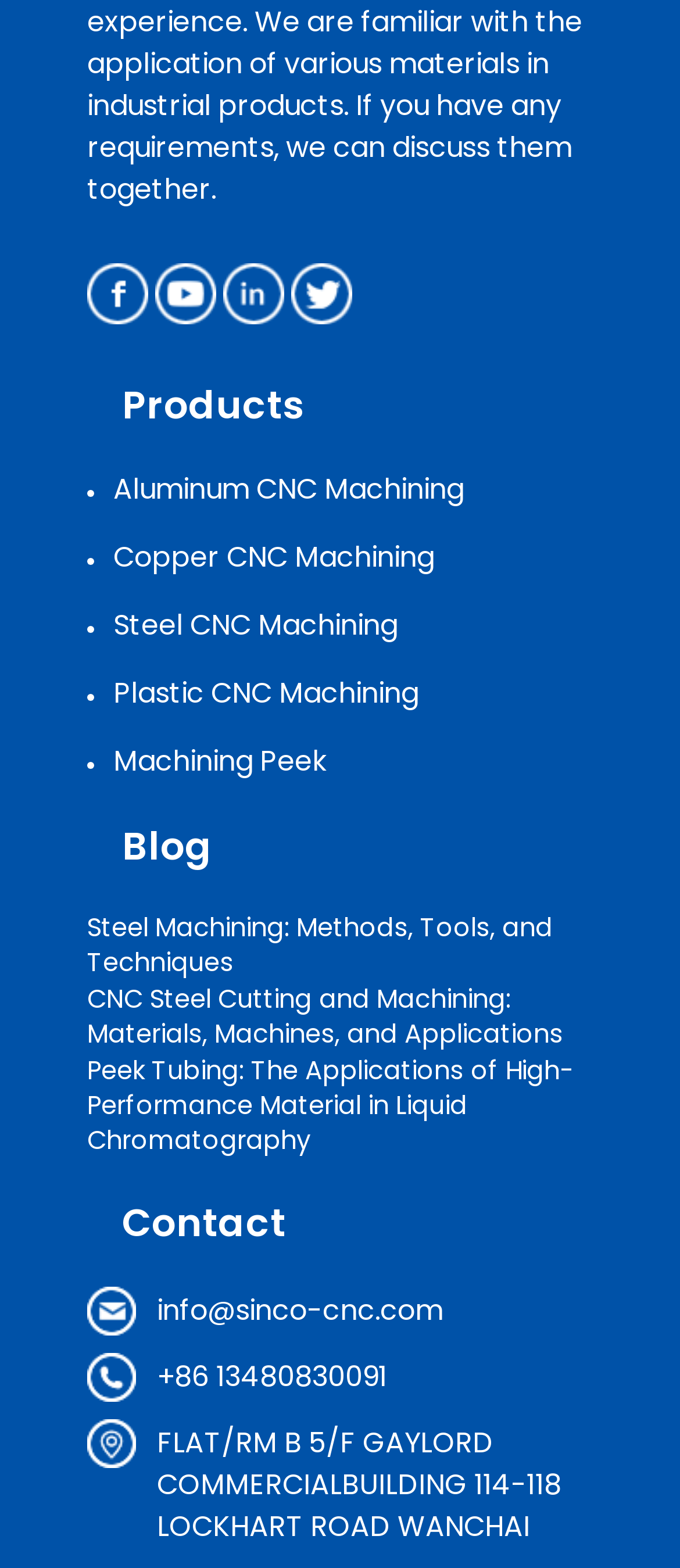Highlight the bounding box coordinates of the element that should be clicked to carry out the following instruction: "visit facebook page". The coordinates must be given as four float numbers ranging from 0 to 1, i.e., [left, top, right, bottom].

[0.128, 0.168, 0.218, 0.207]